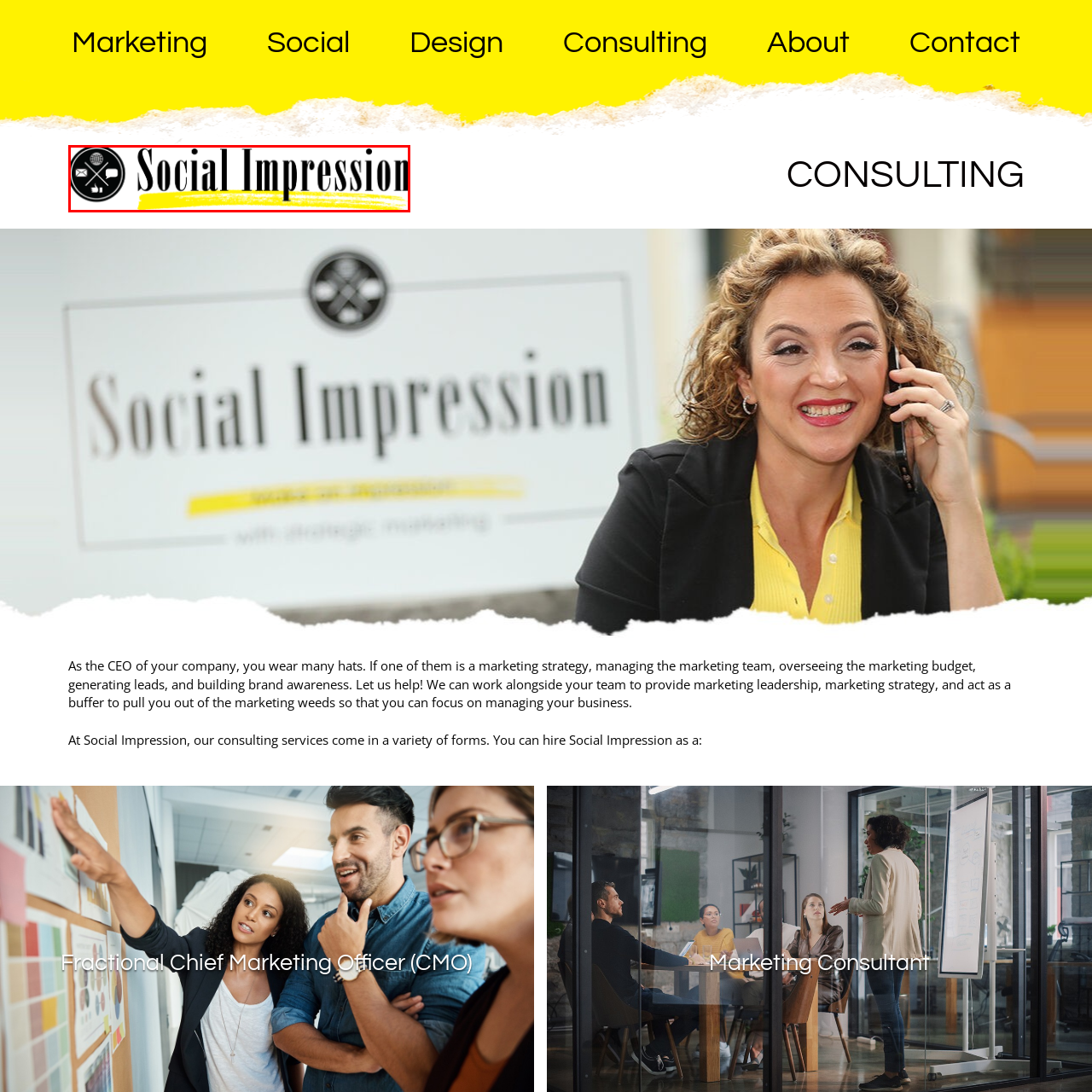Provide an extensive and detailed caption for the image section enclosed by the red boundary.

The image features the logo of "Social Impression," a marketing and consulting agency based in South Jersey. The design prominently showcases the words "Social Impression" in bold, stylish font, accompanied by an emblem that includes various symbols representing communication and marketing, such as a globe and messaging icons. A dynamic yellow underline emphasizes the brand name, enhancing its visibility and appeal. This logo is likely utilized across the agency’s platforms to convey their commitment to effective social media strategies and marketing solutions.